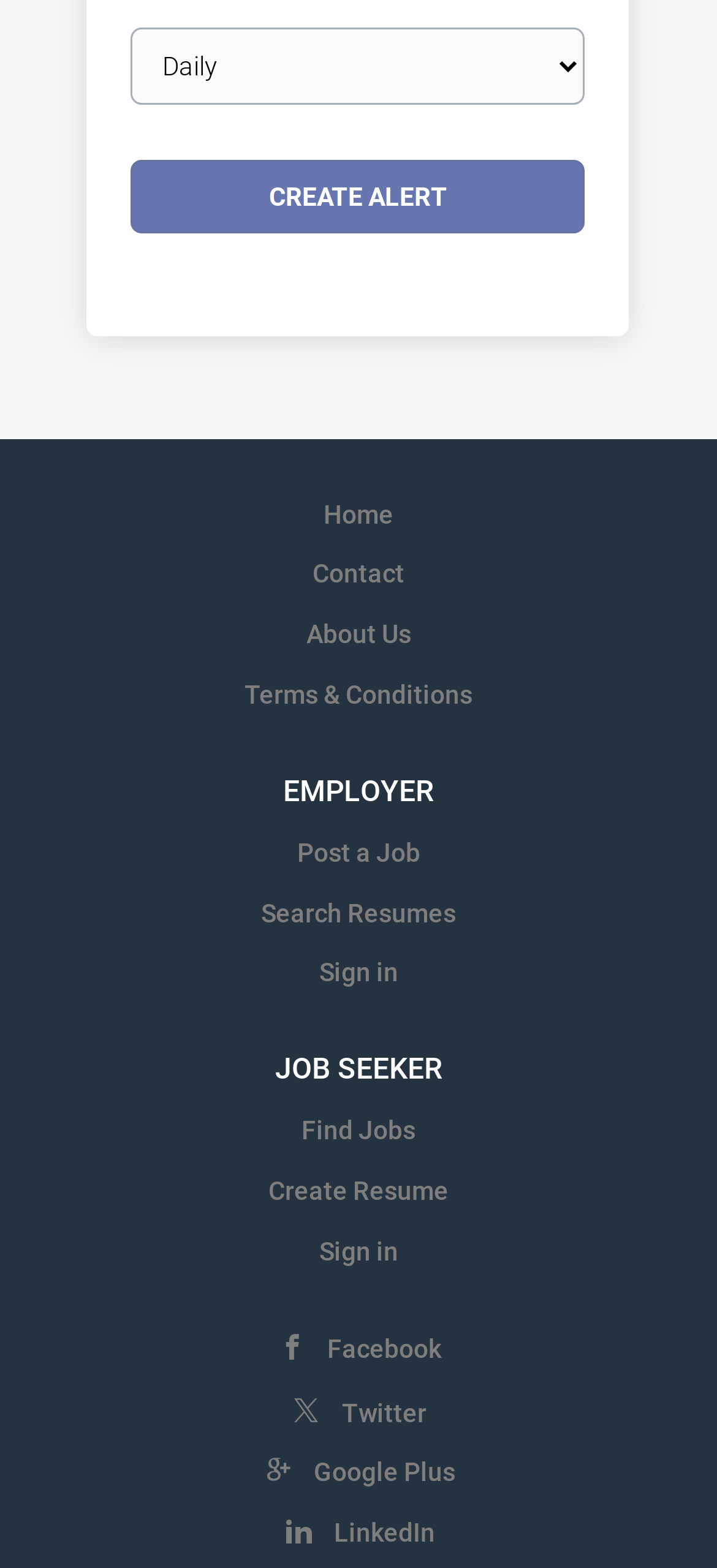Identify the bounding box coordinates of the clickable region to carry out the given instruction: "Select email frequency".

[0.183, 0.017, 0.817, 0.066]